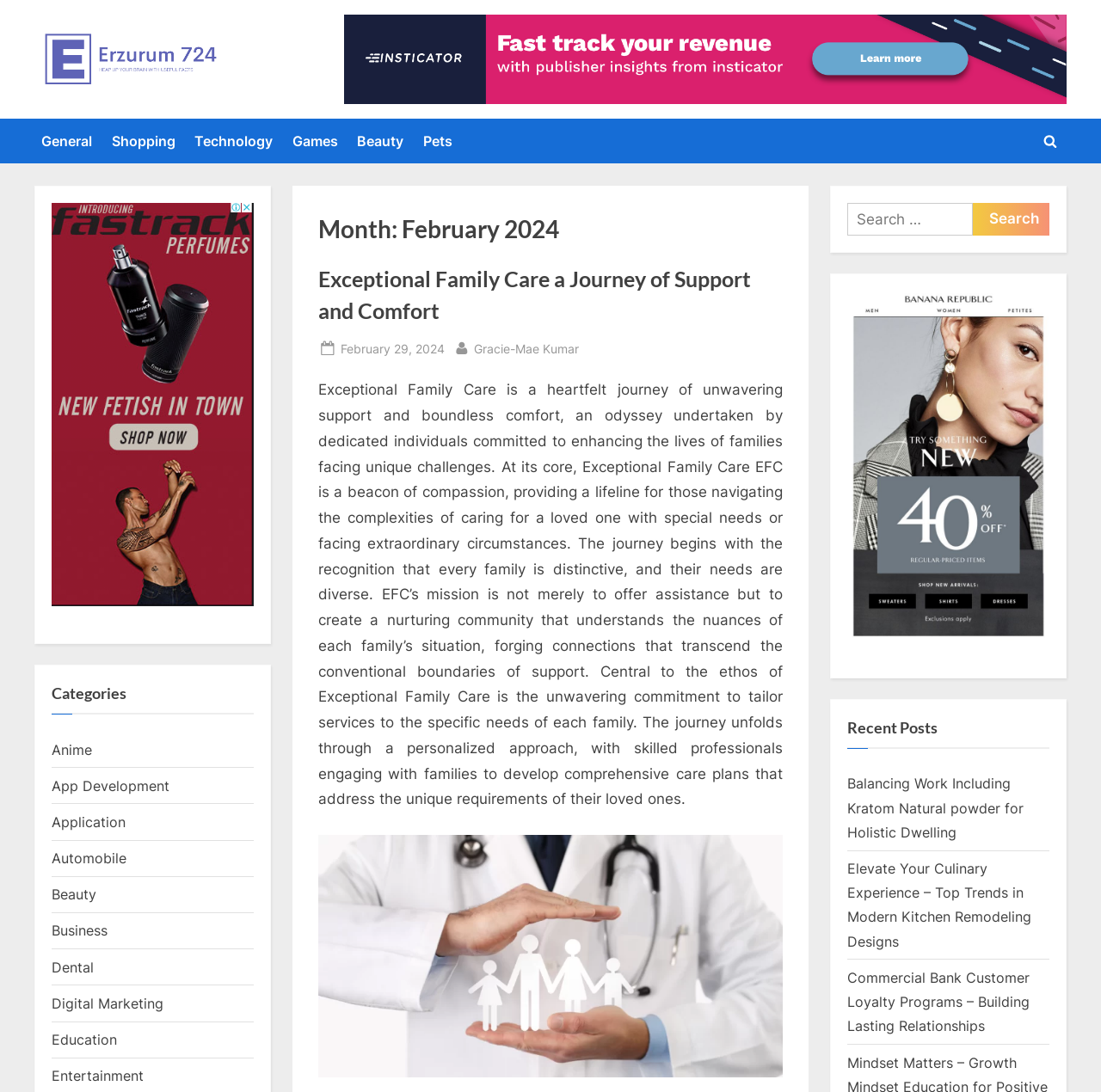How many recent posts are listed?
Please give a detailed and elaborate explanation in response to the question.

The recent posts are listed under the 'Recent Posts' heading. By counting the number of link elements under this heading, we can see that there are 3 recent posts listed, including 'Balancing Work Including Kratom Natural powder for Holistic Dwelling', 'Elevate Your Culinary Experience – Top Trends in Modern Kitchen Remodeling Designs', and 'Commercial Bank Customer Loyalty Programs – Building Lasting Relationships'.